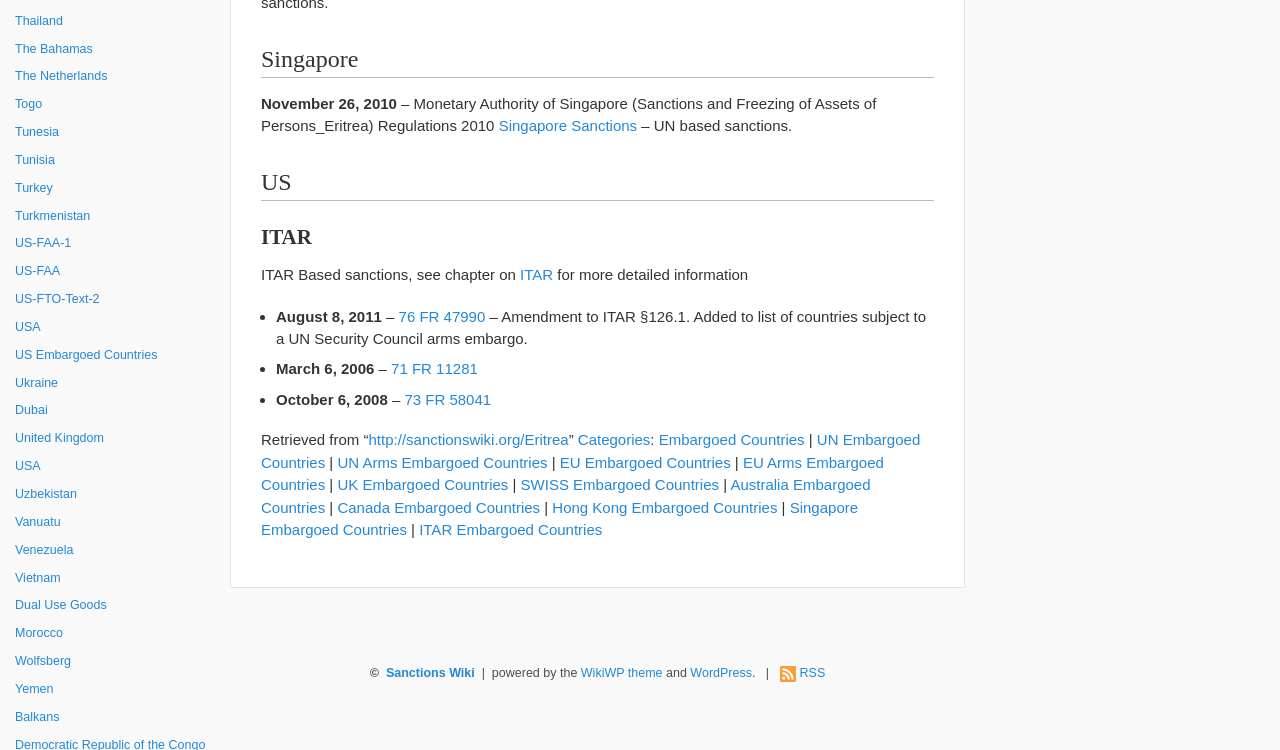Please specify the bounding box coordinates of the region to click in order to perform the following instruction: "View the ITAR Based sanctions".

[0.406, 0.355, 0.432, 0.378]